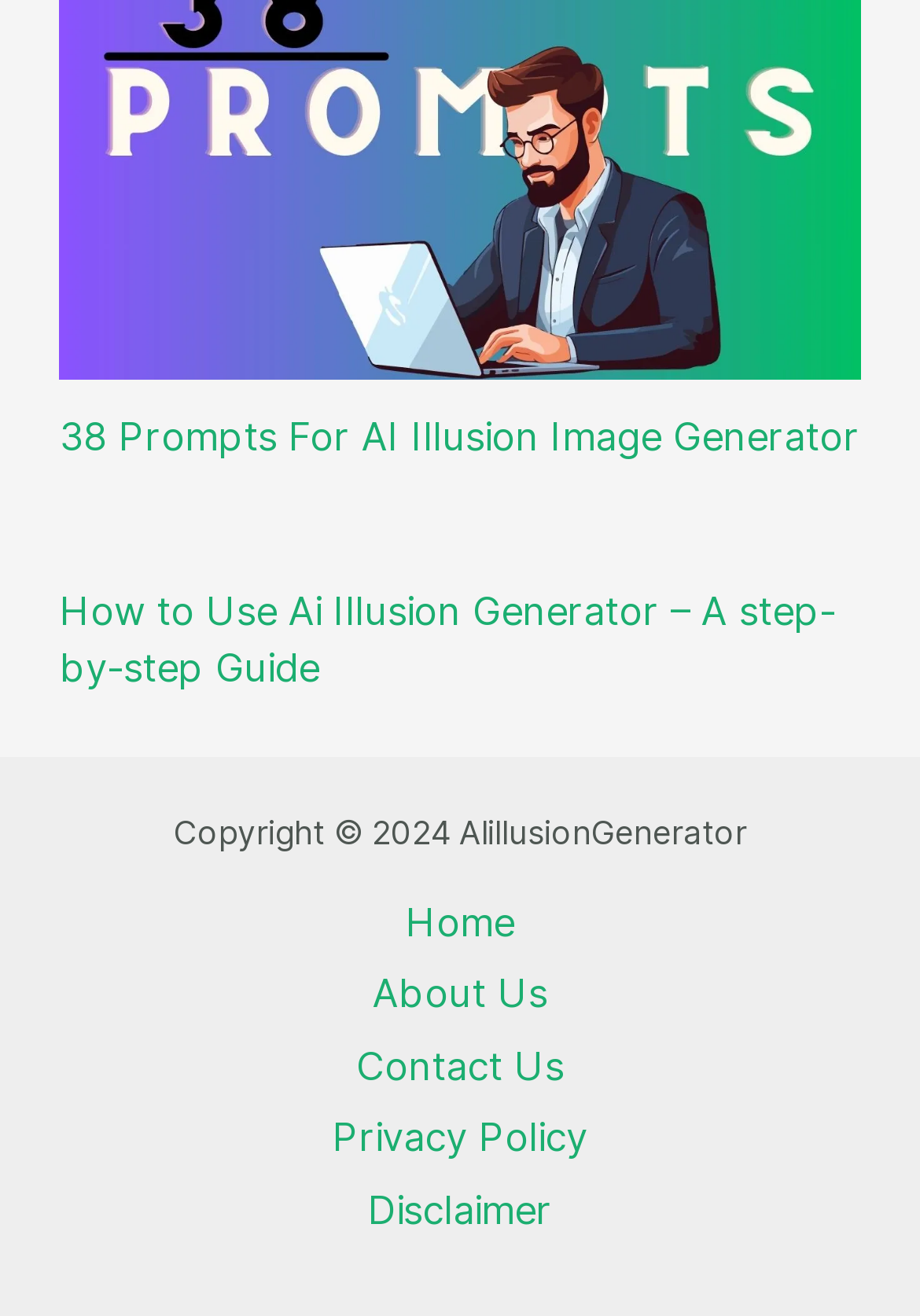What is the copyright year of AIillusionGenerator?
Please utilize the information in the image to give a detailed response to the question.

I found the copyright information at the bottom of the webpage, which states 'Copyright © 2024 AIillusionGenerator'. This indicates that the copyright year is 2024.